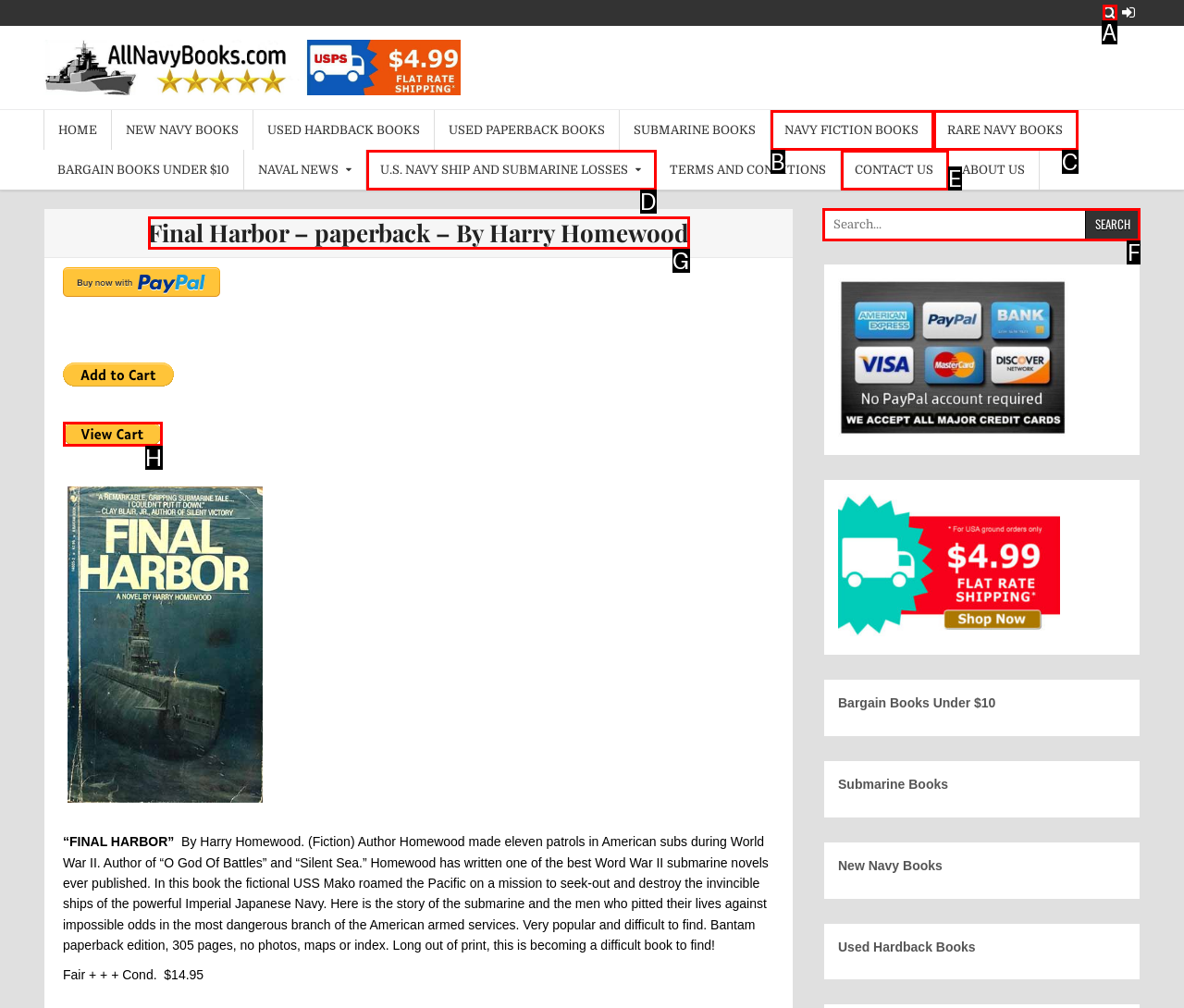Select the option I need to click to accomplish this task: Search for a book
Provide the letter of the selected choice from the given options.

F